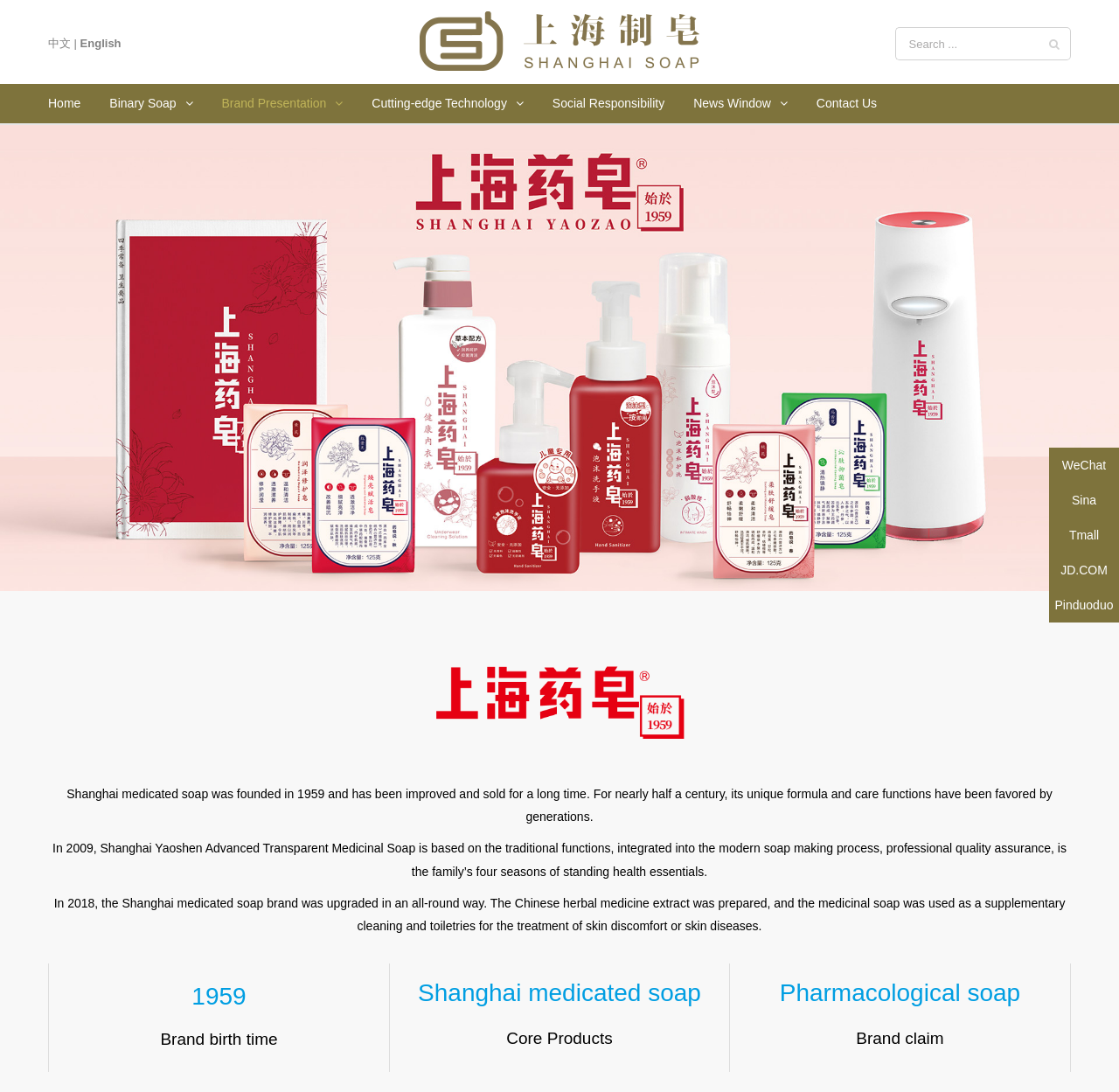Provide your answer in one word or a succinct phrase for the question: 
What is the purpose of the Shanghai medicated soap?

to care for skin